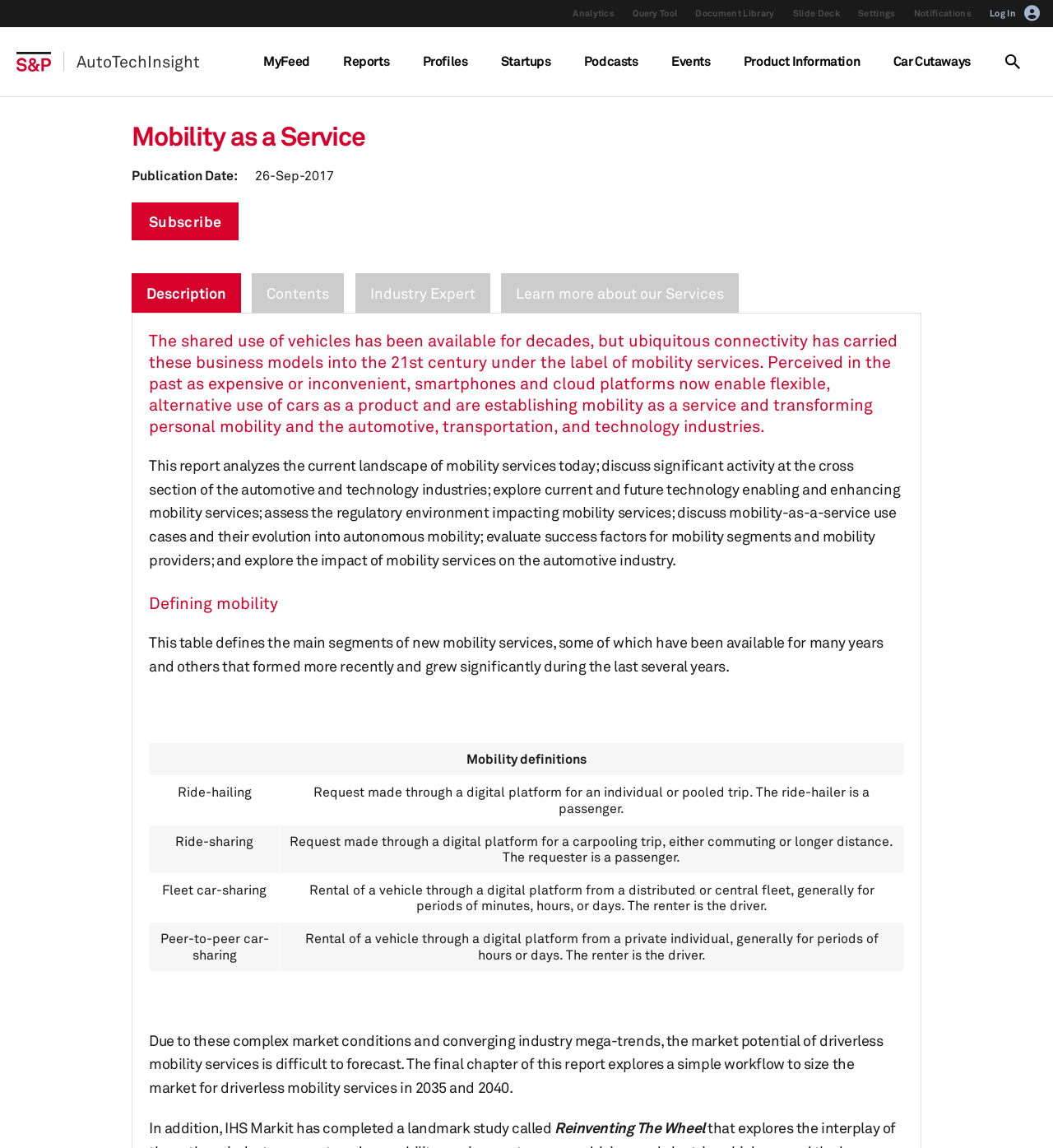Highlight the bounding box coordinates of the element you need to click to perform the following instruction: "View Reports."

[0.31, 0.024, 0.385, 0.084]